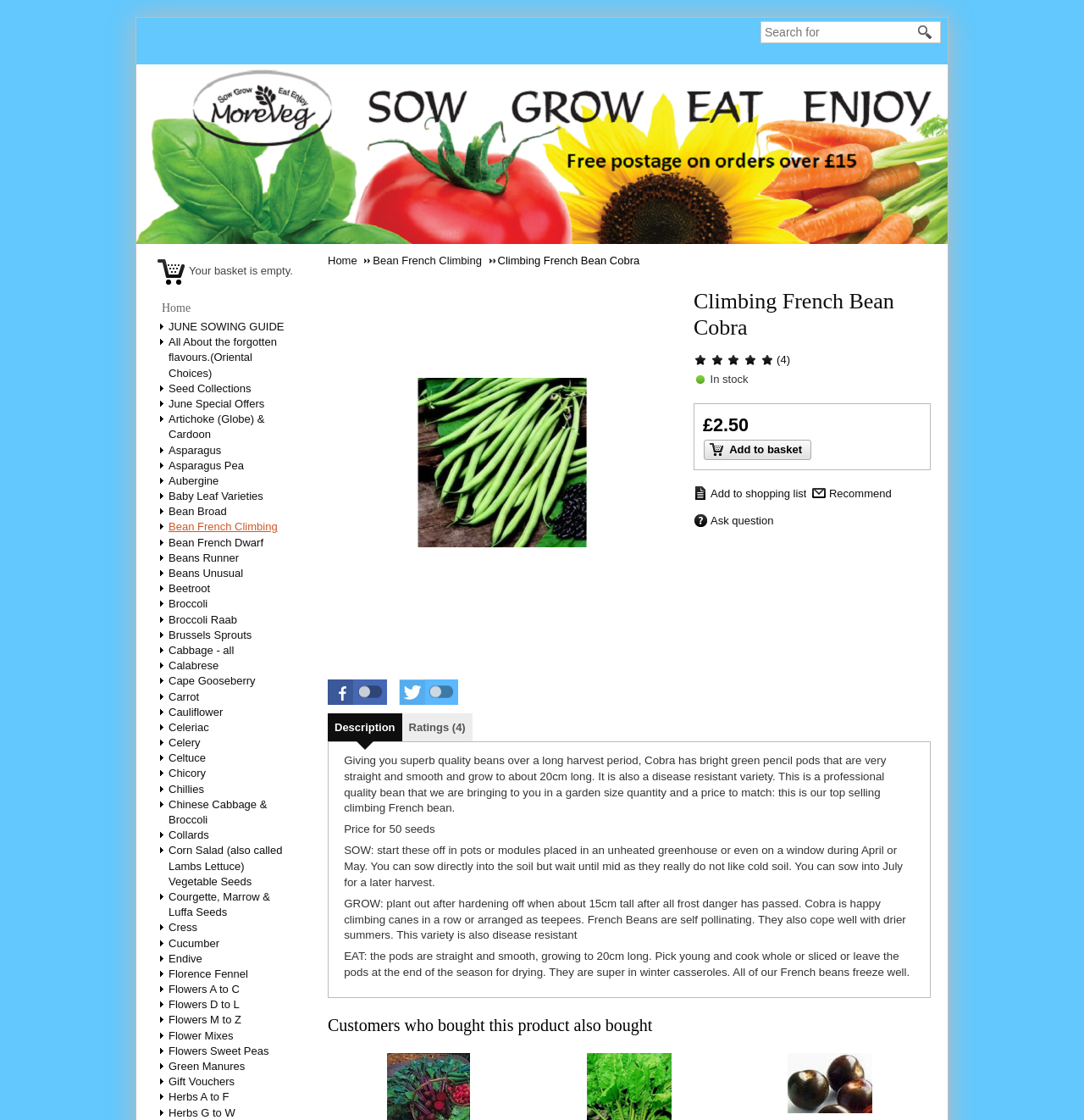Determine the bounding box coordinates for the region that must be clicked to execute the following instruction: "Learn about June Sowing Guide".

[0.155, 0.285, 0.264, 0.298]